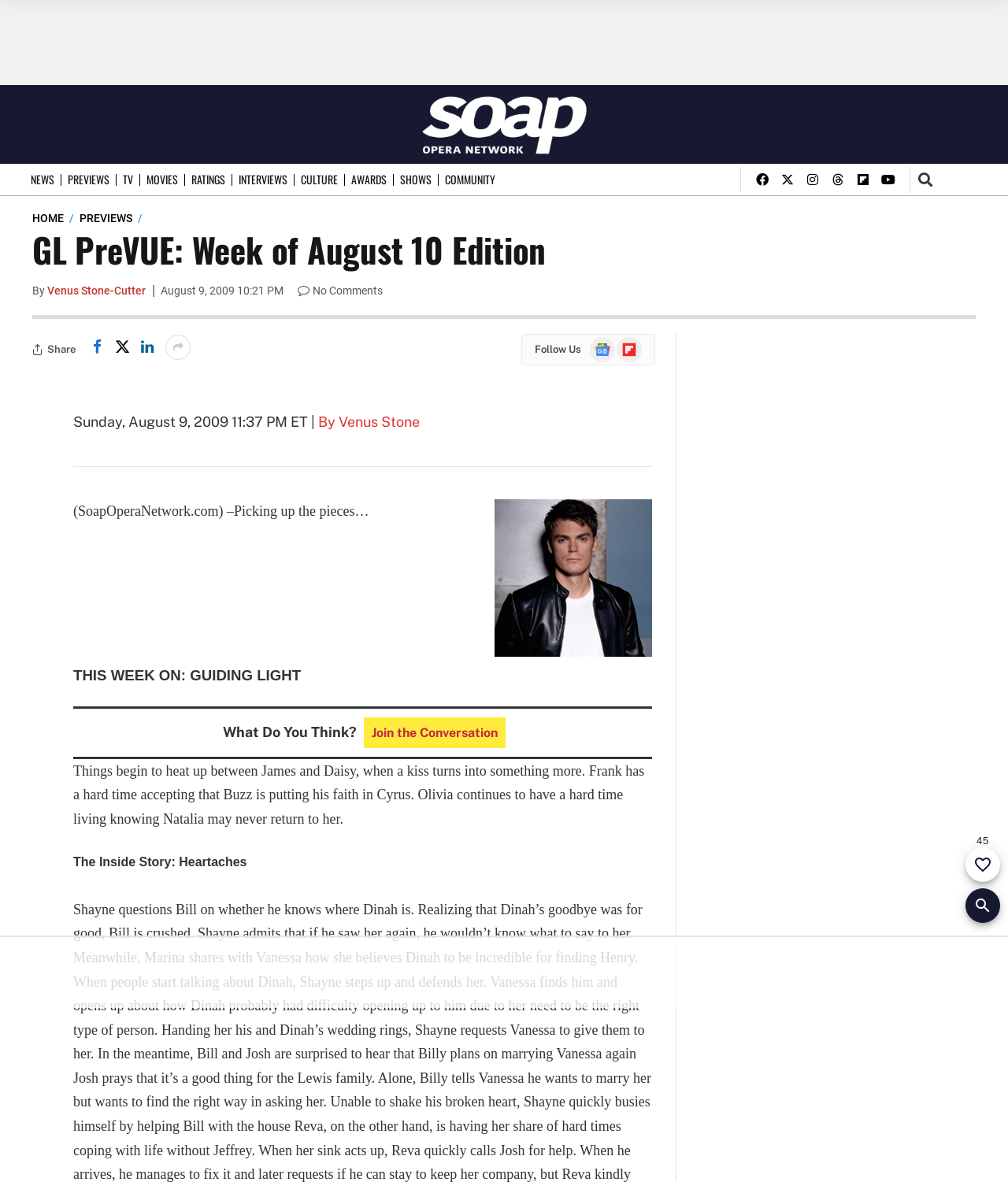Who is the author of the article?
Provide a one-word or short-phrase answer based on the image.

Venus Stone